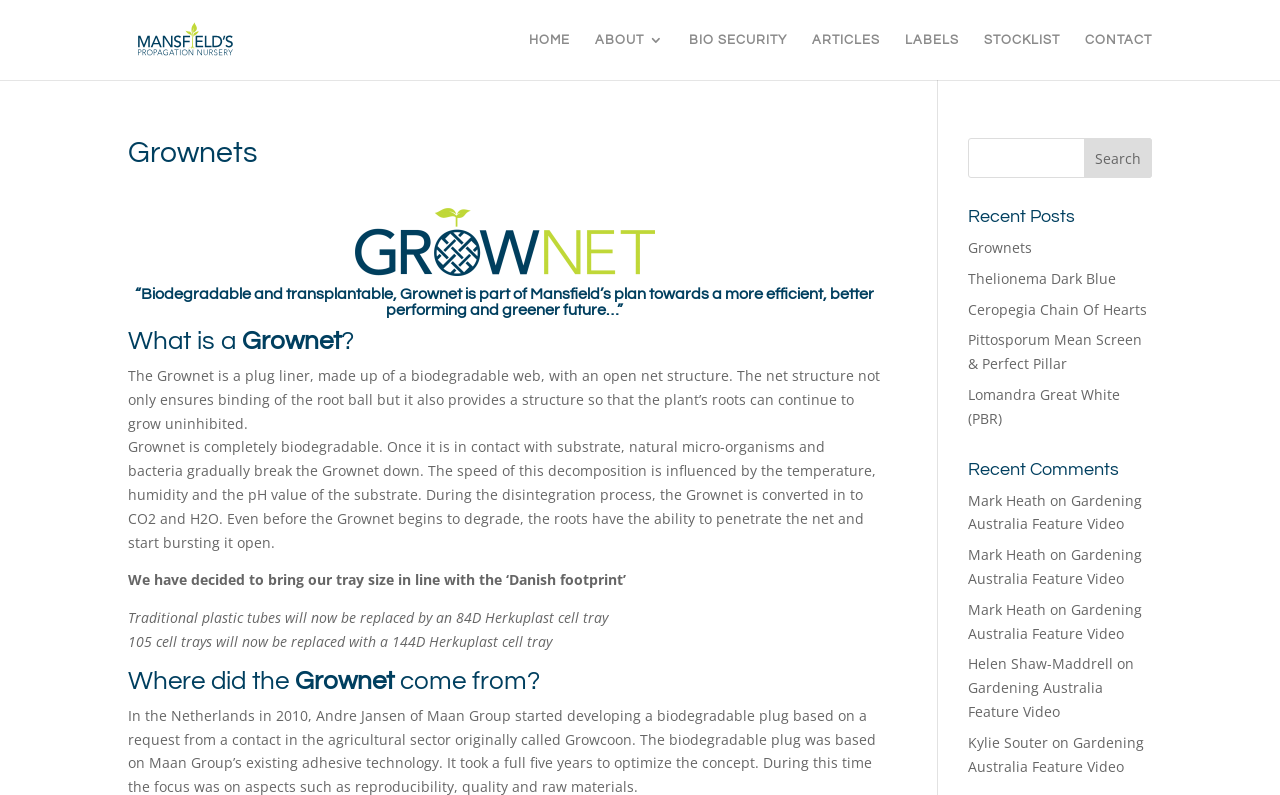Determine the coordinates of the bounding box that should be clicked to complete the instruction: "Click the search button". The coordinates should be represented by four float numbers between 0 and 1: [left, top, right, bottom].

None